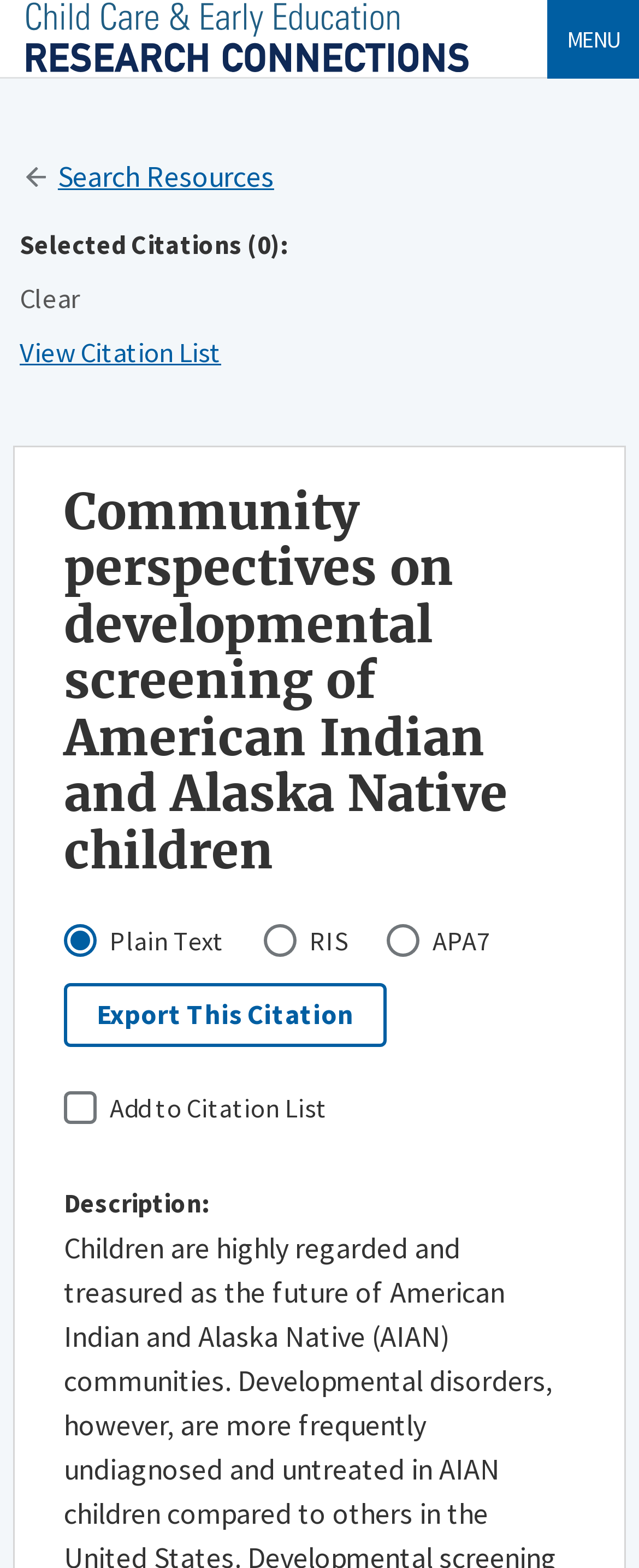What is the text on the top-left corner of the webpage?
Refer to the image and provide a concise answer in one word or phrase.

Child Care and Early Education Research Connections